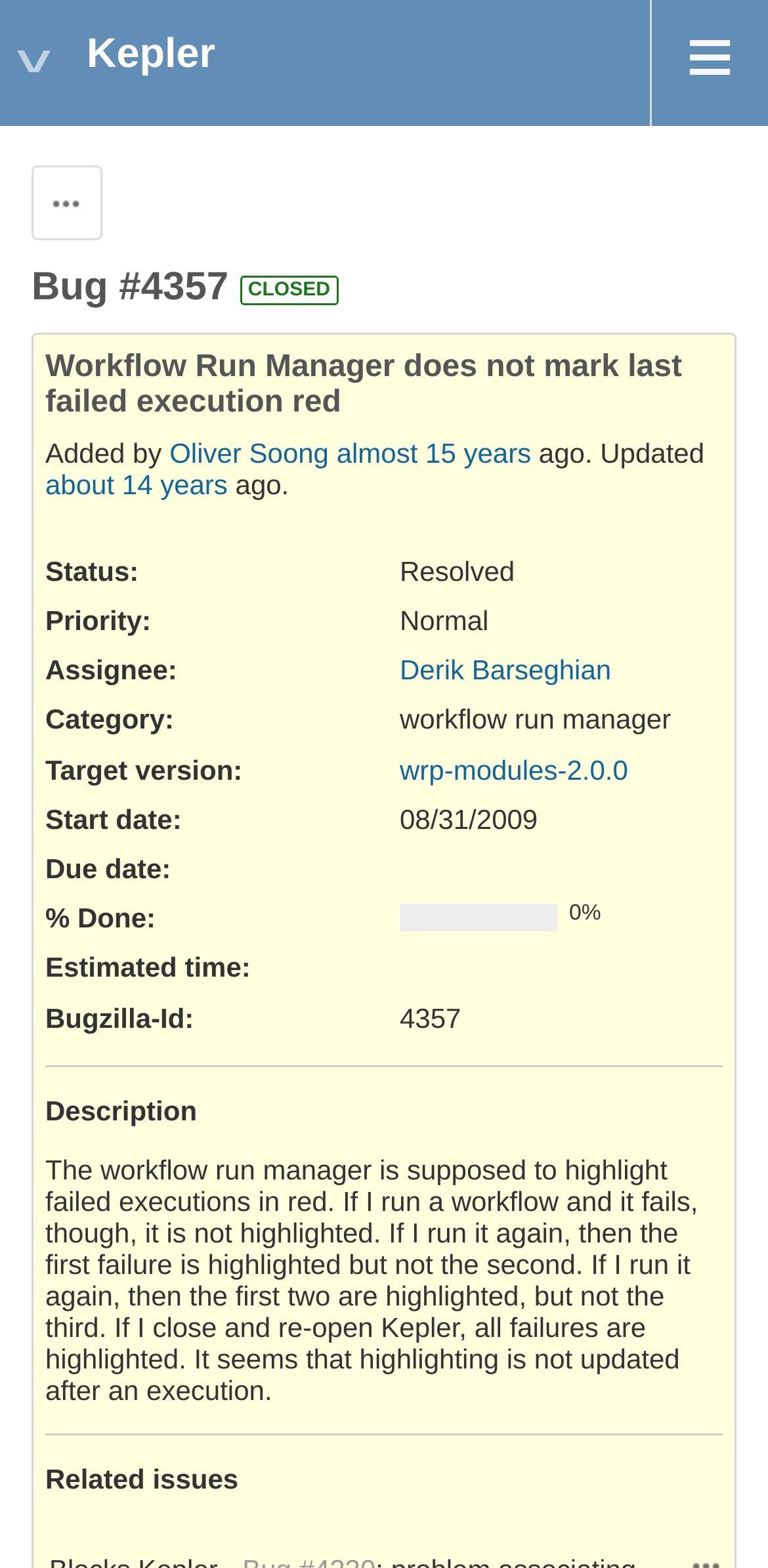Please examine the image and provide a detailed answer to the question: What is the category of the bug?

I found the answer by looking at the 'Category:' label and its corresponding text 'workflow run manager' on the webpage.